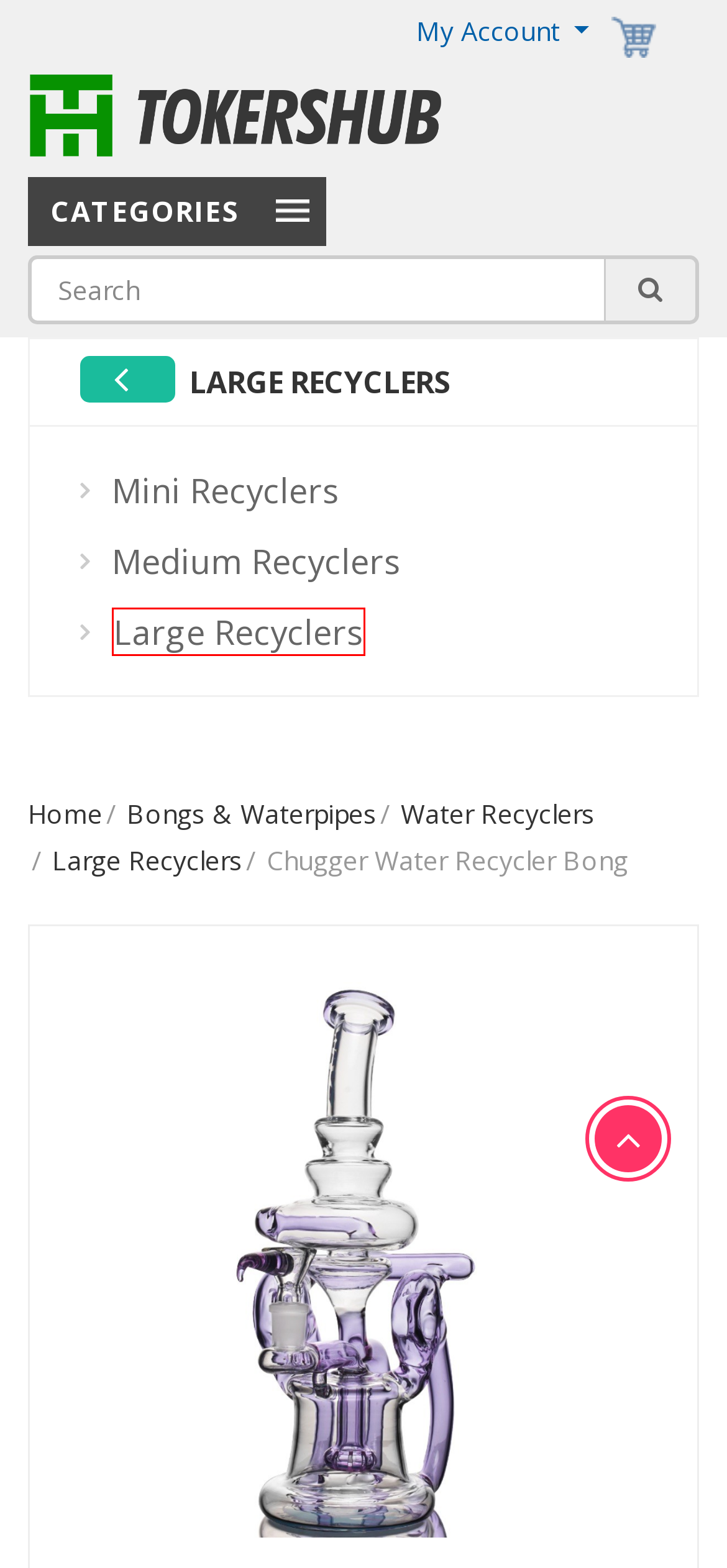What is the purpose of the showerhead percolator?
Kindly offer a detailed explanation using the data available in the image.

Based on the meta description, the showerhead percolator is part of the recycler rig innovation, which suggests that it is used to filter hits, providing a smooth experience for users.